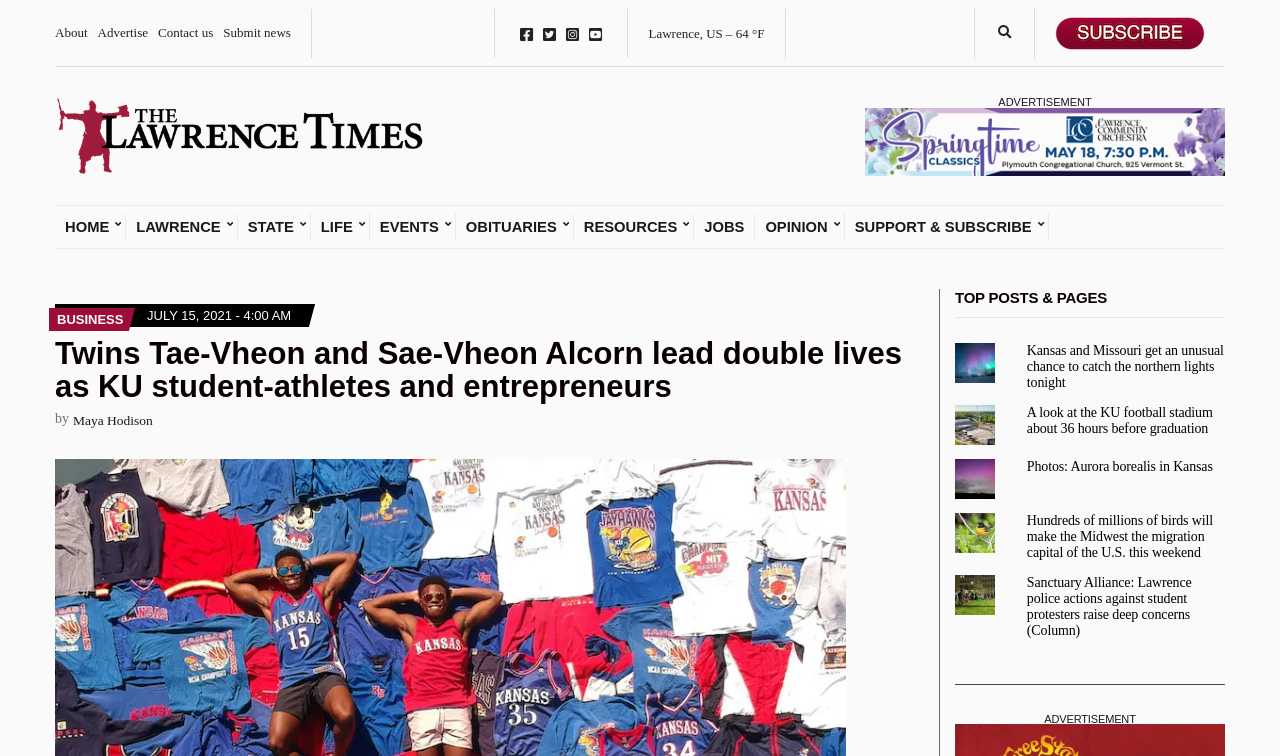Offer a comprehensive description of the webpage’s content and structure.

This webpage is about the online news publication "The Lawrence Times". At the top, there are several links to different sections of the website, including "About", "Advertise", "Contact us", and "Submit news". Next to these links, there are social media icons for Facebook, Twitter, Instagram, and YouTube. 

Below these links, there is a search bar with a magnifying glass icon. On the left side of the page, there is a logo of "The Lawrence Times" with a heading that reads "Twins Tae-Vheon and Sae-Vheon Alcorn lead double lives as KU student-athletes and entrepreneurs". Below this heading, there is a subheading with the author's name, "Maya Hodison", and the date of publication, "JULY 15, 2021 - 4:00 AM". 

On the right side of the page, there is a section titled "TOP POSTS & PAGES" with four featured articles, each with an image and a headline. The articles are about the northern lights, a KU football stadium, aurora borealis in Kansas, and a bird migration event. 

In the middle of the page, there are several links to different categories, including "HOME", "LAWRENCE", "STATE", "LIFE", "EVENTS", "OBITUARIES", "RESOURCES", "JOBS", "OPINION", and "SUPPORT & SUBSCRIBE". There is also an advertisement section with a heading that reads "ADVERTISEMENT".